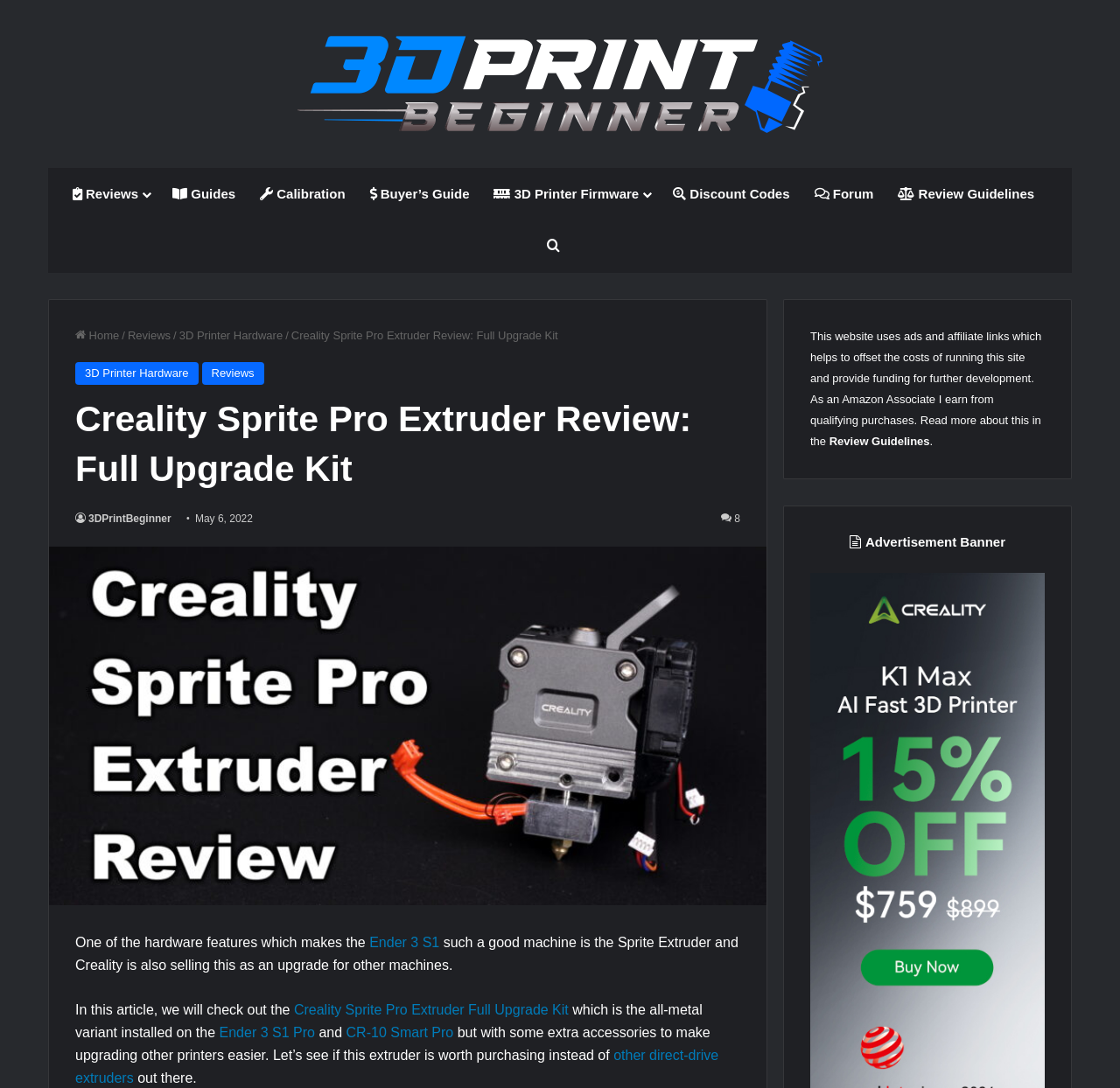Describe all the visual and textual components of the webpage comprehensively.

The webpage is a review article about the Creality Sprite Pro Extruder Full Upgrade Kit. At the top, there is a navigation bar with 8 links, including "Reviews", "Guides", "Calibration", and "Forum". Below the navigation bar, there is a search bar with a link to "Search for". 

On the left side, there is a logo of "3D Print Beginner" with a link to the website. Above the article title, there are two rows of links, including "Home", "Reviews", and "3D Printer Hardware". The article title, "Creality Sprite Pro Extruder Review: Full Upgrade Kit", is displayed prominently.

The article begins with a figure showing the Creality Sprite Pro Extruder, which takes up most of the width of the page. The text starts below the figure, discussing the hardware features of the Ender 3 S1 and the Creality Sprite Pro Extruder. The article then introduces the Creality Sprite Pro Extruder Full Upgrade Kit, which is the all-metal variant installed on the Ender 3 S1 Pro and CR-10.

At the bottom of the page, there are two paragraphs of text, one explaining that the website uses ads and affiliate links to offset costs, and the other stating that the website earns from qualifying purchases as an Amazon Associate. There is also a link to the "Review Guidelines" and an advertisement banner.